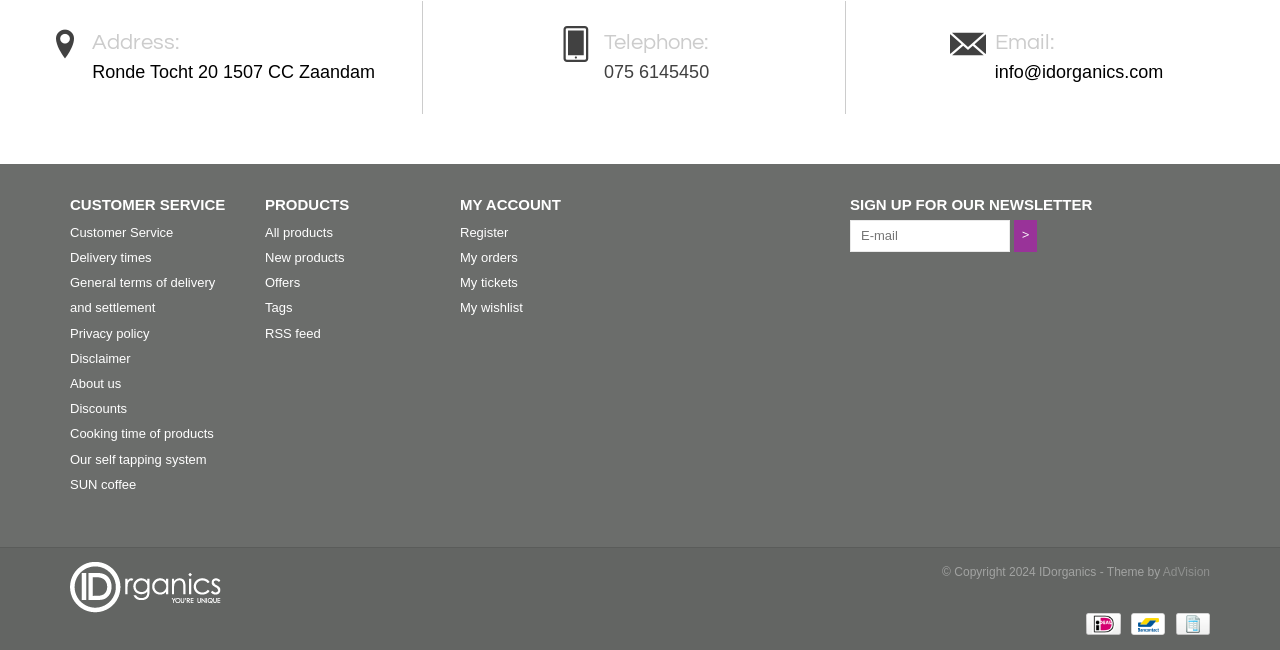Determine the bounding box of the UI component based on this description: "parent_node: > name="email" placeholder="E-mail"". The bounding box coordinates should be four float values between 0 and 1, i.e., [left, top, right, bottom].

[0.664, 0.338, 0.789, 0.387]